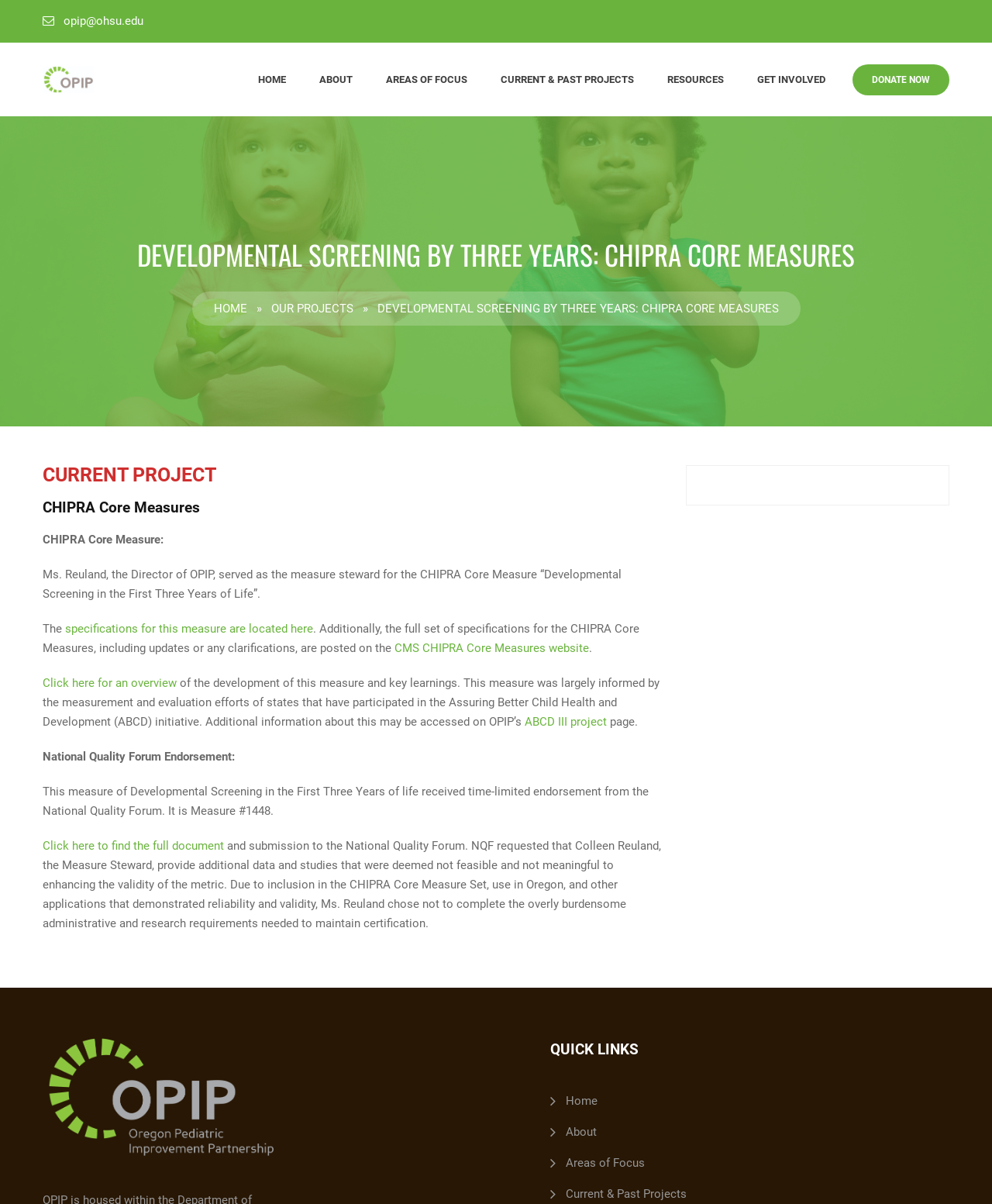Extract the bounding box coordinates for the UI element described as: "Current & Past Projects".

[0.489, 0.048, 0.655, 0.084]